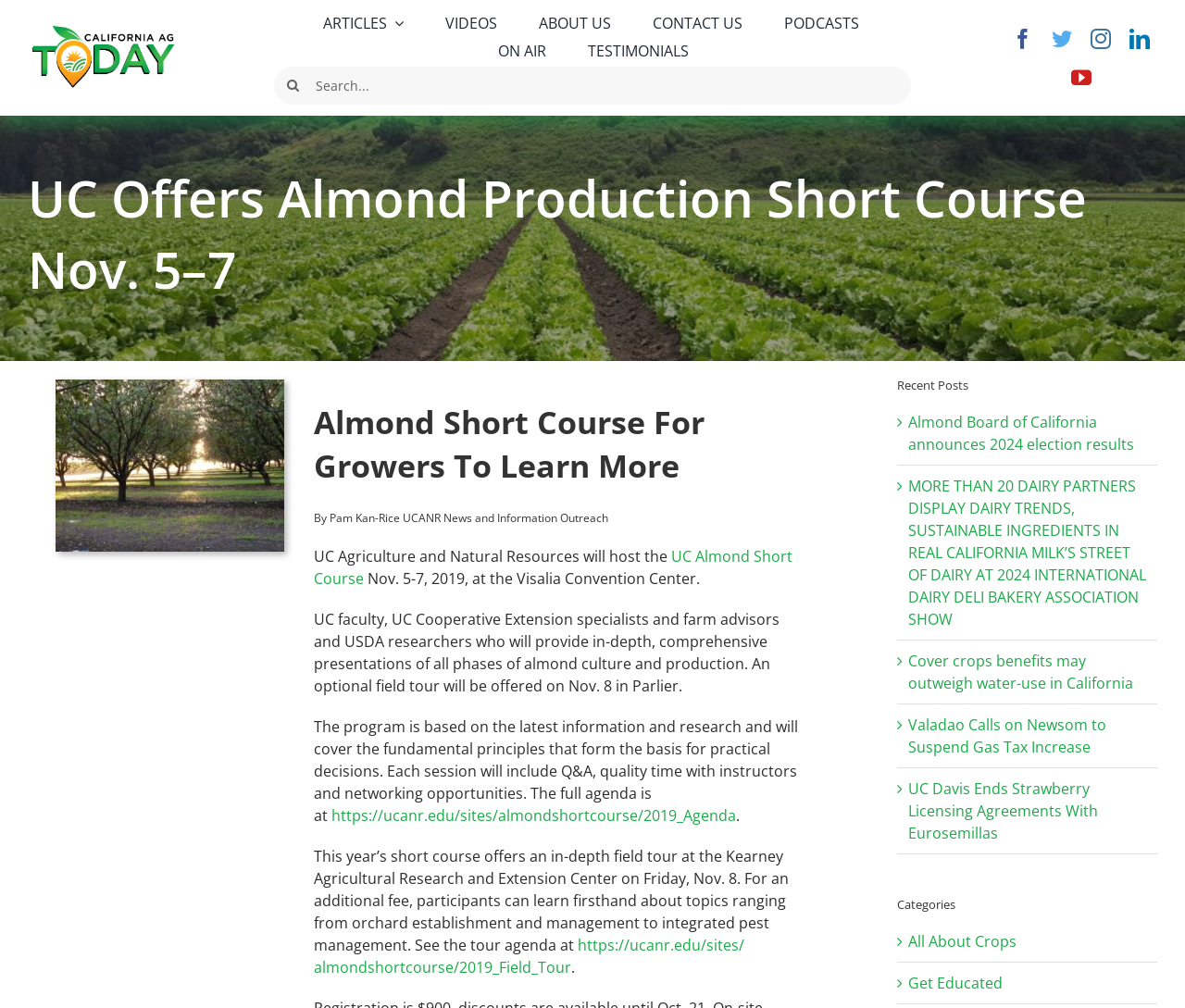What is the purpose of the search box?
Please provide a single word or phrase based on the screenshot.

To search for articles